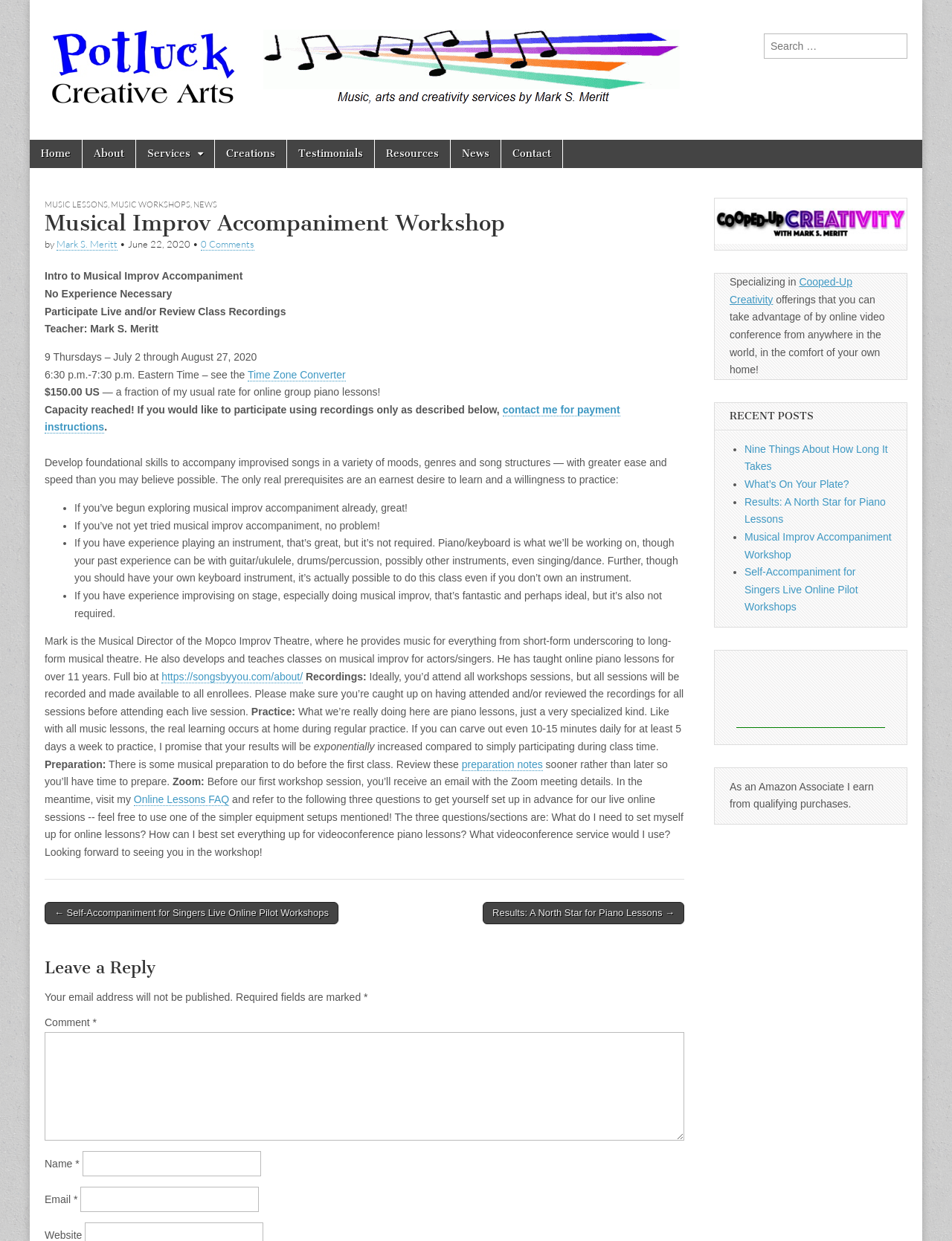Determine the bounding box coordinates for the element that should be clicked to follow this instruction: "Contact Mark S. Meritt". The coordinates should be given as four float numbers between 0 and 1, in the format [left, top, right, bottom].

[0.059, 0.192, 0.123, 0.202]